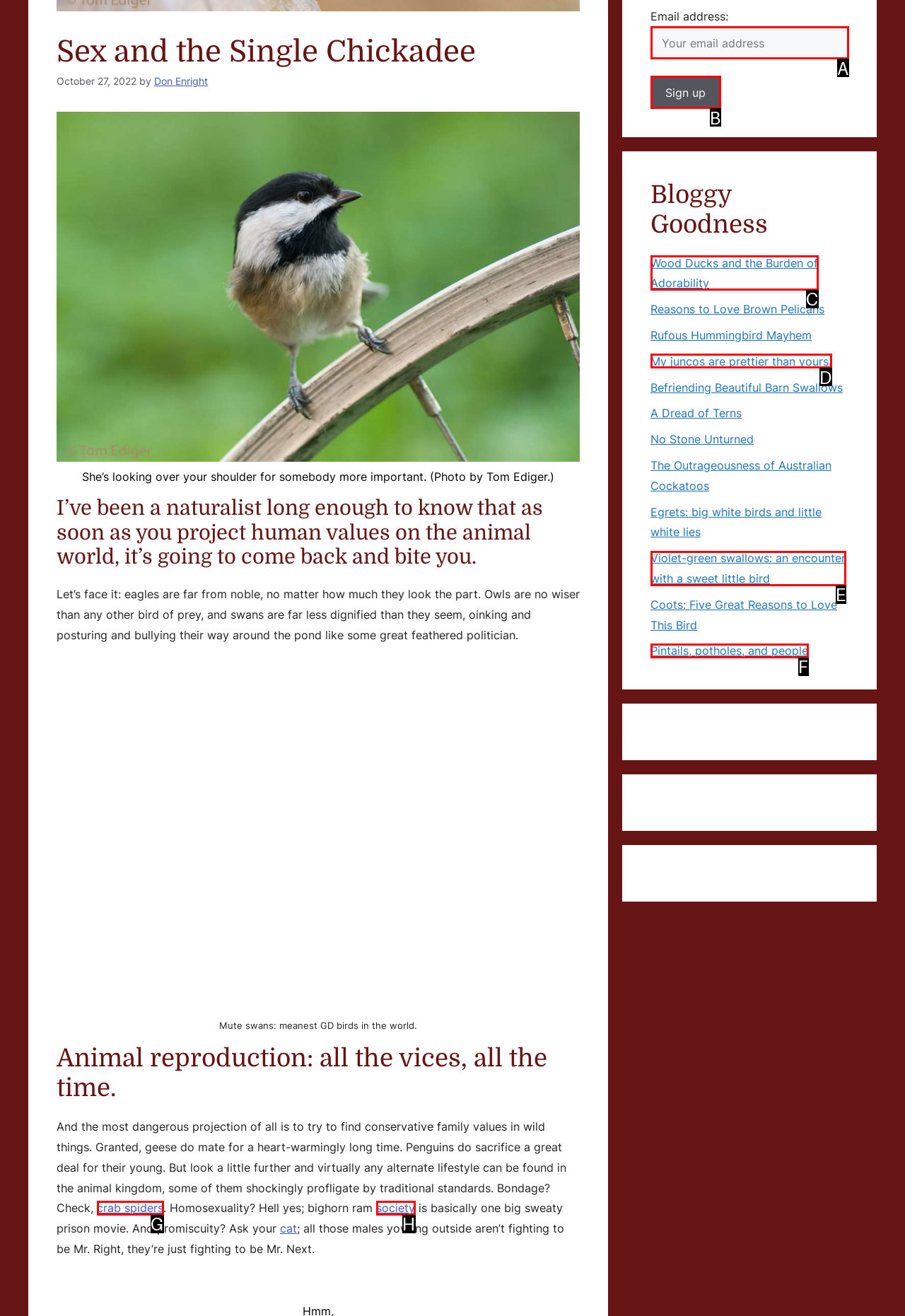From the choices provided, which HTML element best fits the description: Pintails, potholes, and people? Answer with the appropriate letter.

F